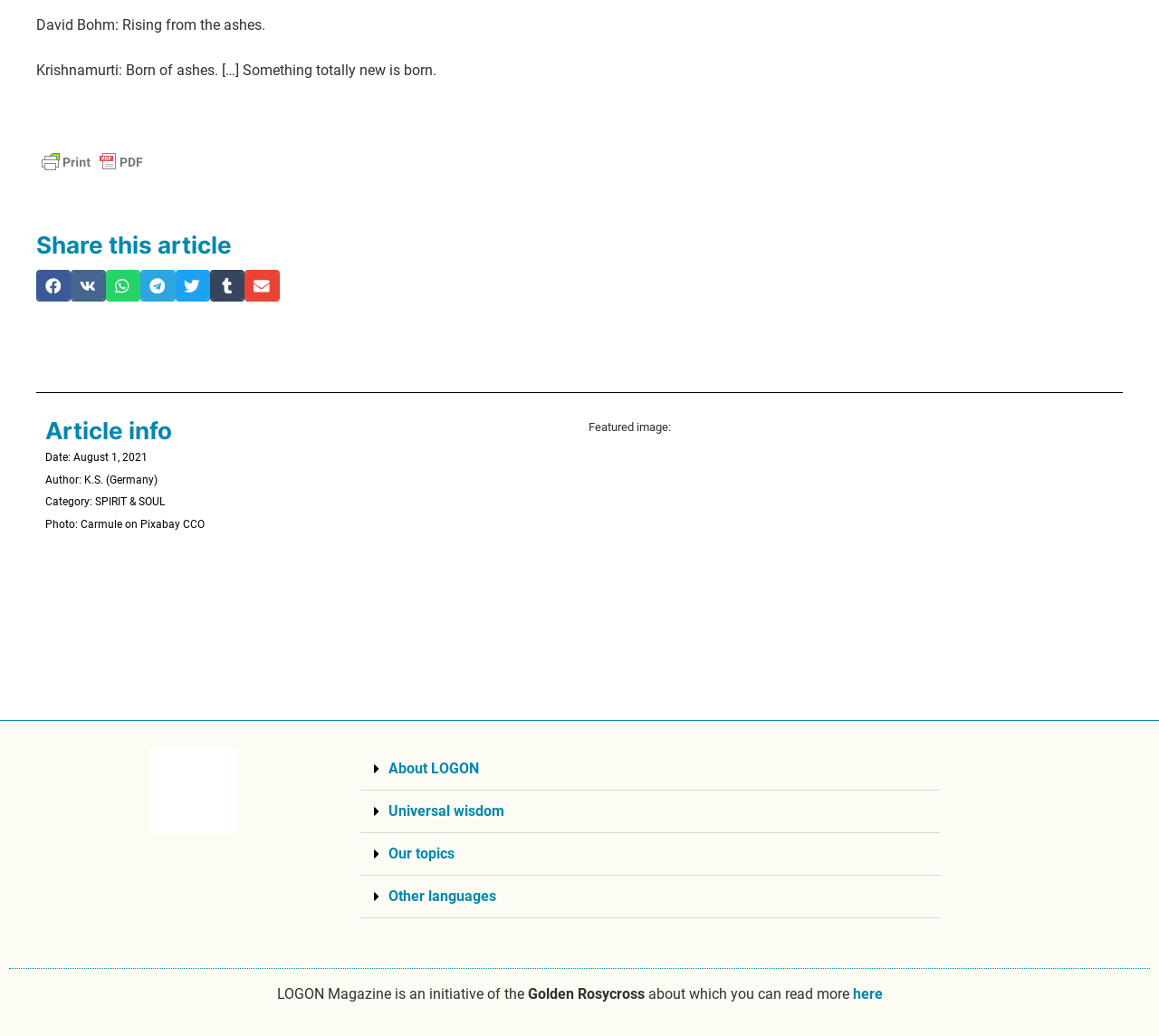What is the name of the organization behind LOGON Magazine?
Answer the question with a detailed explanation, including all necessary information.

I found the name of the organization by looking at the bottom of the page, where it says 'LOGON Magazine is an initiative of the Golden Rosycross'.